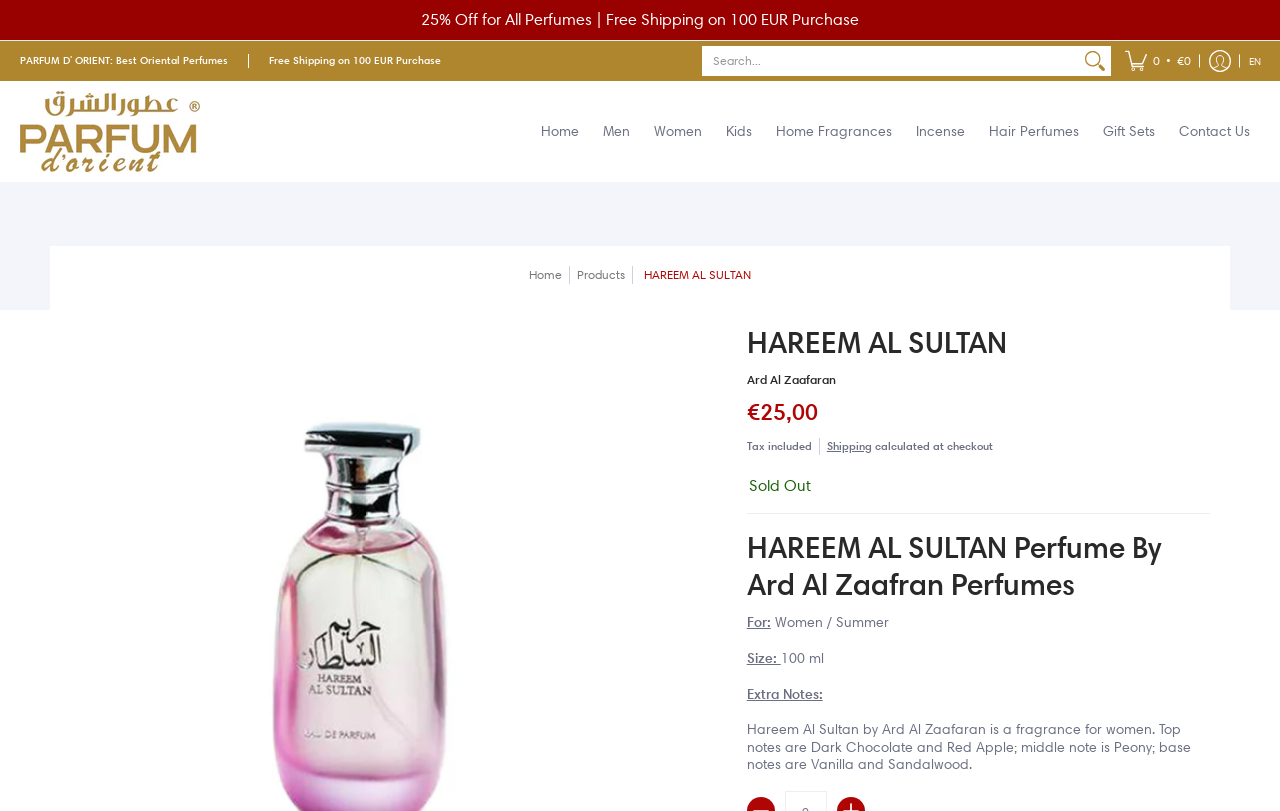By analyzing the image, answer the following question with a detailed response: What is the size of the HAREEM AL SULTAN perfume?

The size of the HAREEM AL SULTAN perfume is mentioned in the product details section, which is 100 ml.